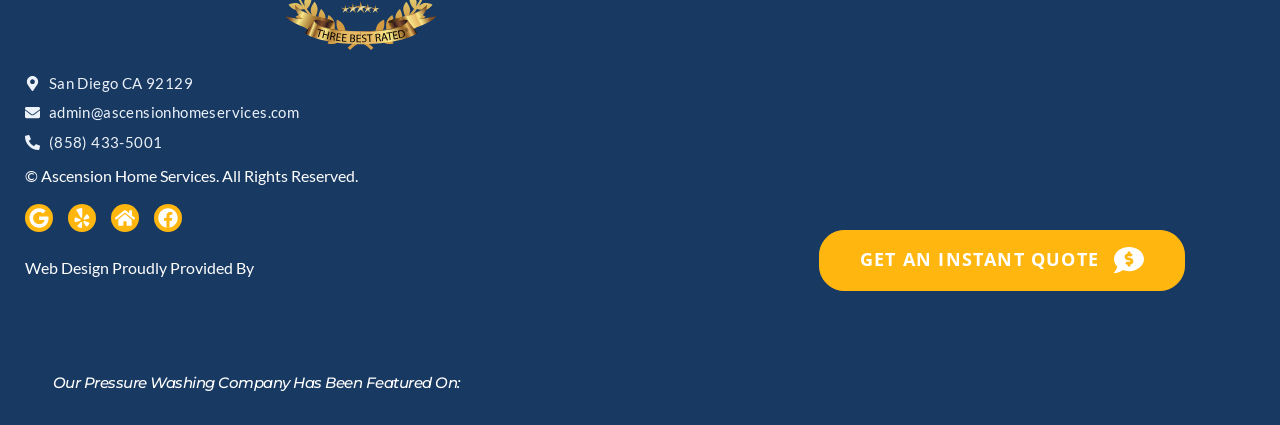How many news logos are displayed on the webpage? Based on the screenshot, please respond with a single word or phrase.

4